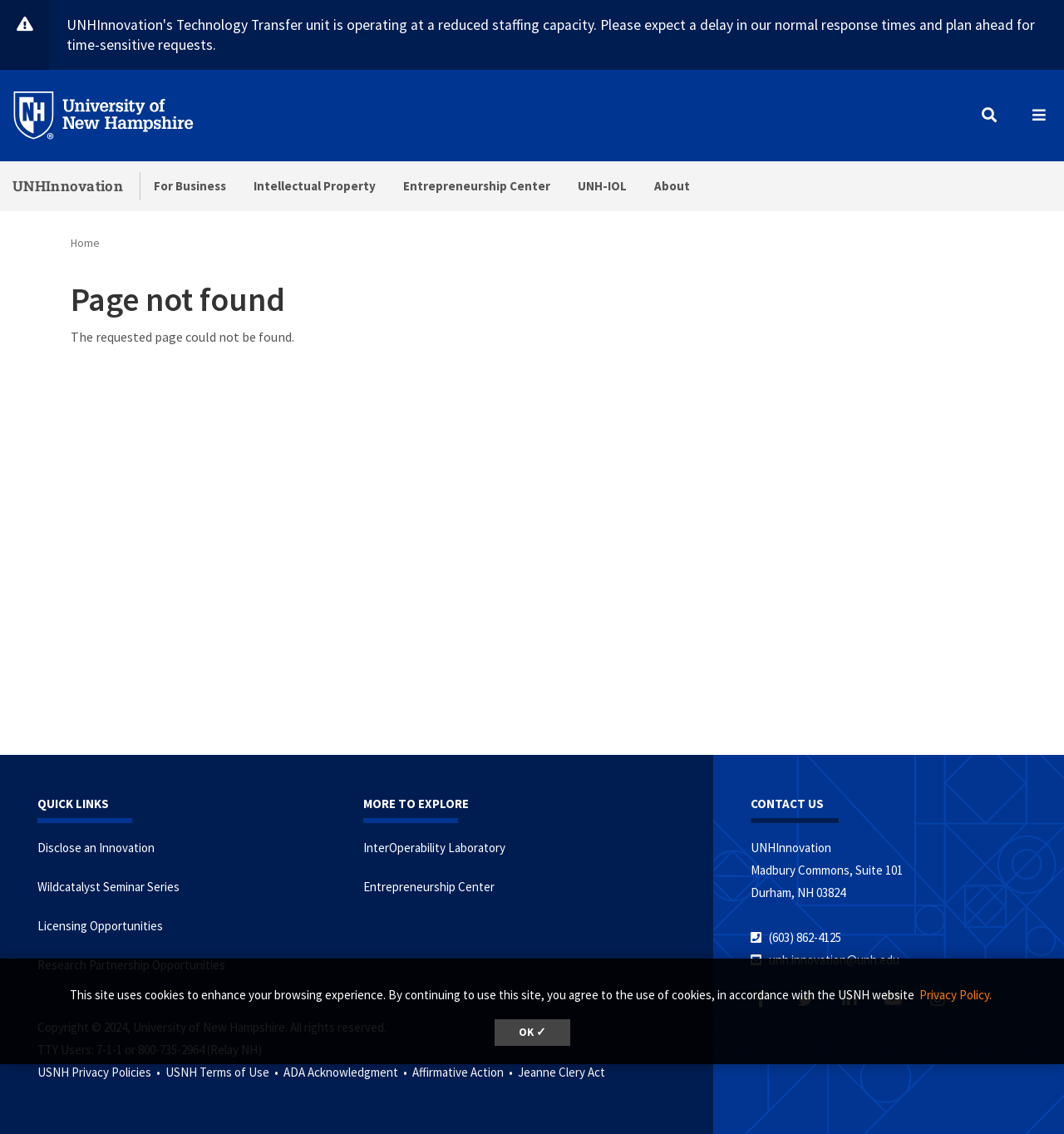Locate the coordinates of the bounding box for the clickable region that fulfills this instruction: "Go to For Business".

[0.132, 0.142, 0.226, 0.186]